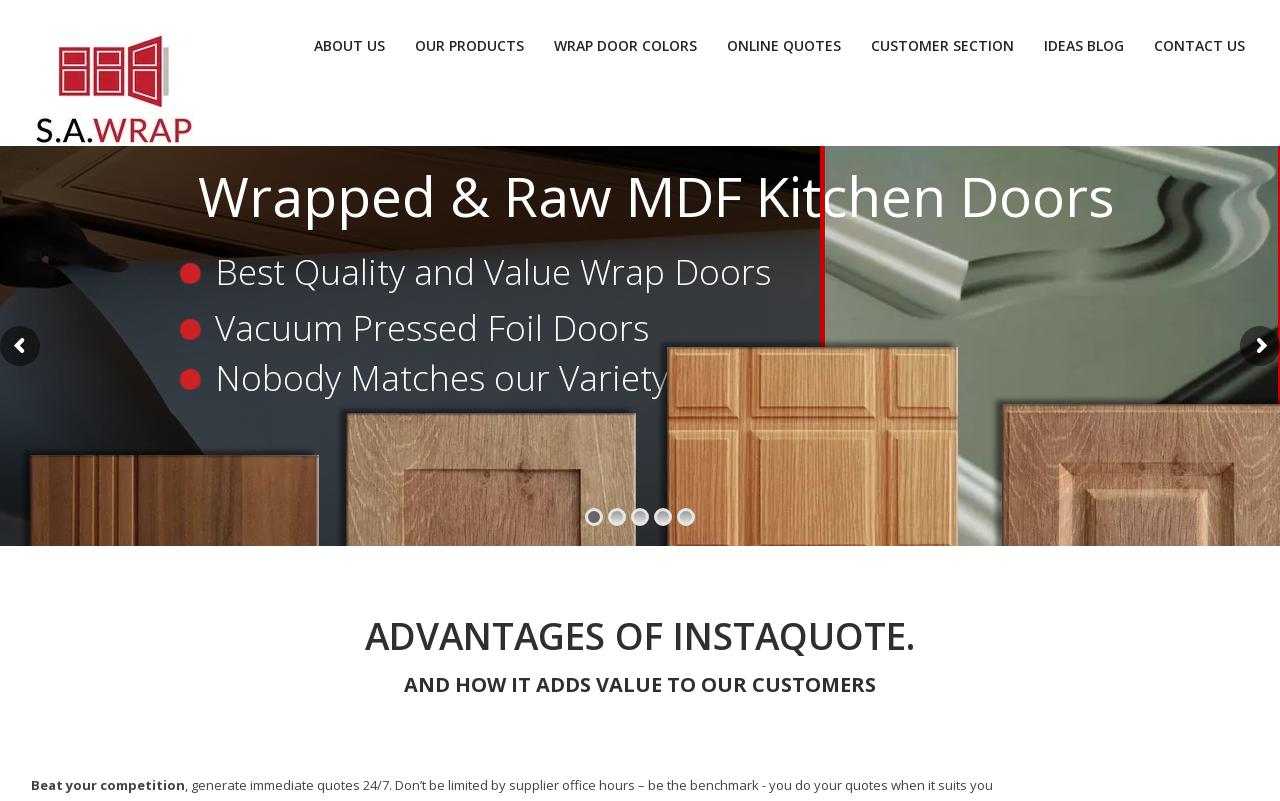What is the quality of the wrap doors mentioned on the webpage? Observe the screenshot and provide a one-word or short phrase answer.

Best quality